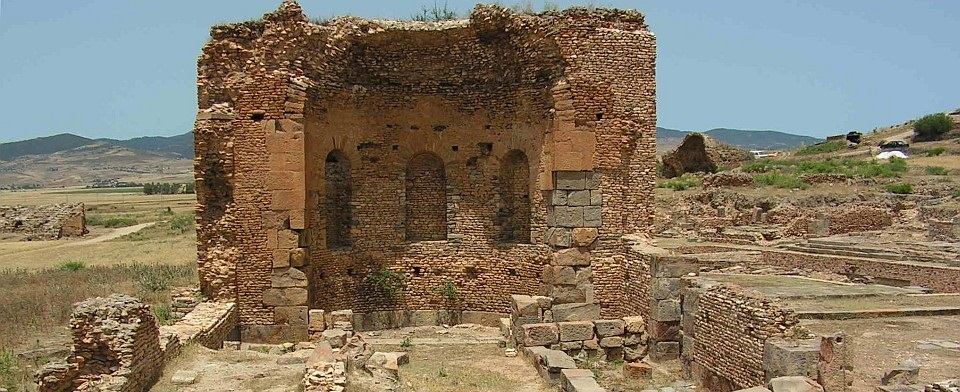Convey all the details present in the image.

The image depicts the remains of an ancient structure, possibly a temple or basilica, showcasing the intricate stonework typical of Late Antiquity. The walls are partially intact, revealing a combination of large stone blocks and smaller bricks that form the framework of this historic site. The building is situated in a vast landscape, with rolling hills and ruins visible in the background, suggesting it was once part of a larger urban environment. This site, attributed to Chemtou, reflects the architectural styles that emerged during the transition from the Roman Empire to the early medieval period. The context suggests a rich tapestry of urban history, where this structure played a role in the societal and cultural developments of its time.